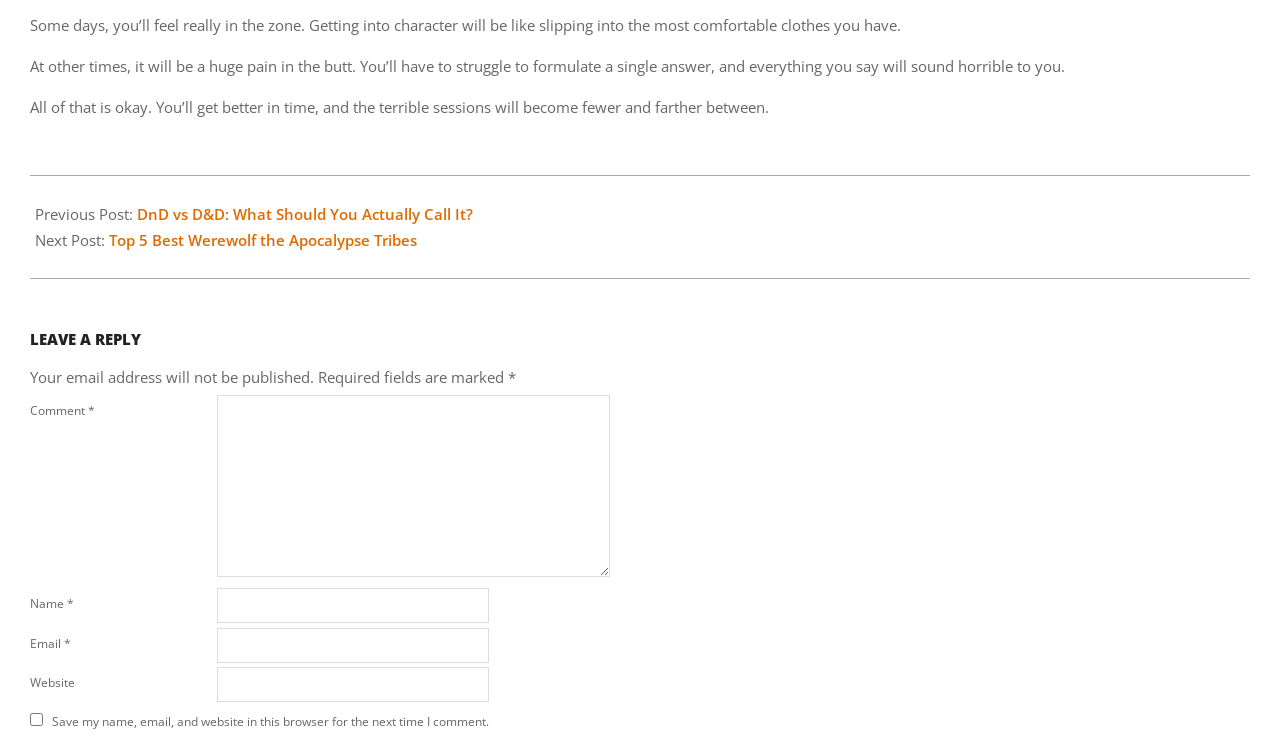Given the webpage screenshot and the description, determine the bounding box coordinates (top-left x, top-left y, bottom-right x, bottom-right y) that define the location of the UI element matching this description: parent_node: Website name="url"

[0.17, 0.901, 0.382, 0.949]